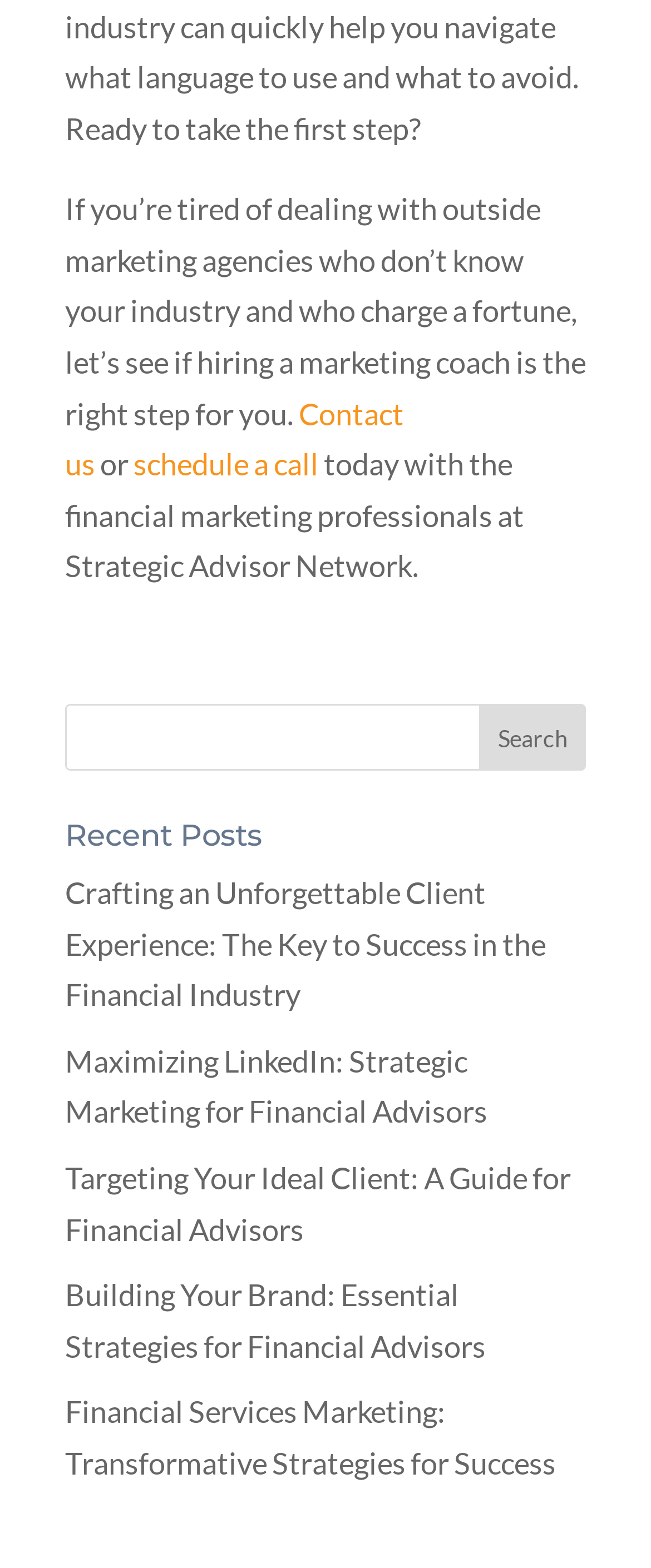Please analyze the image and give a detailed answer to the question:
What is the purpose of the 'Search' button?

The 'Search' button is located below the 'Recent Posts' heading, and it is likely used to search for specific posts within the recent posts section.